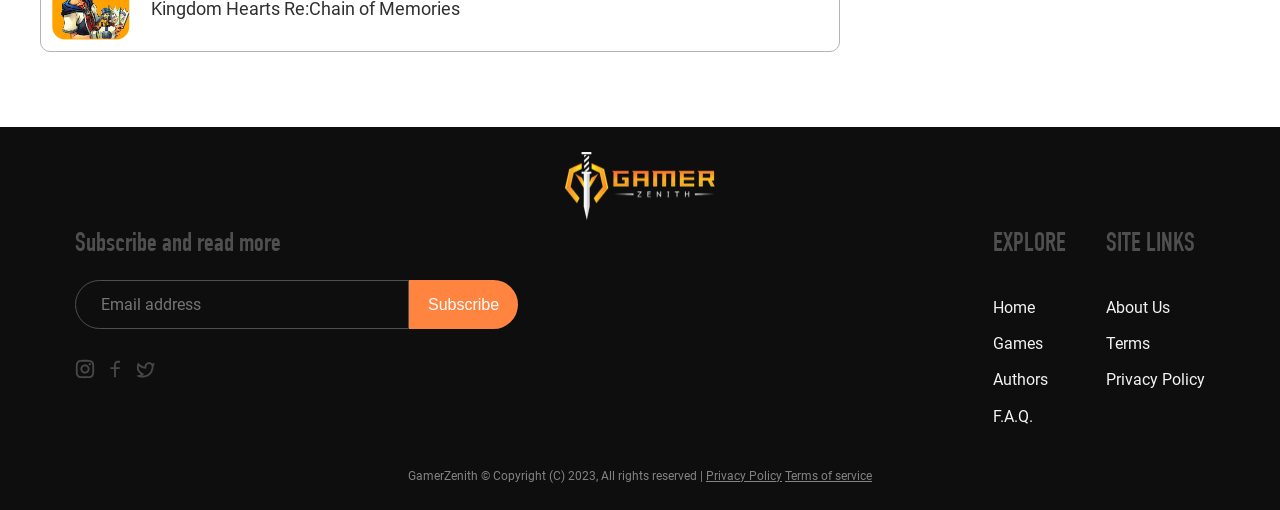What is the main navigation menu?
Provide a detailed and extensive answer to the question.

The main navigation menu is located on the right side of the webpage and includes links to 'Home', 'Games', 'Authors', and 'F.A.Q.', which are likely the main sections of the website.